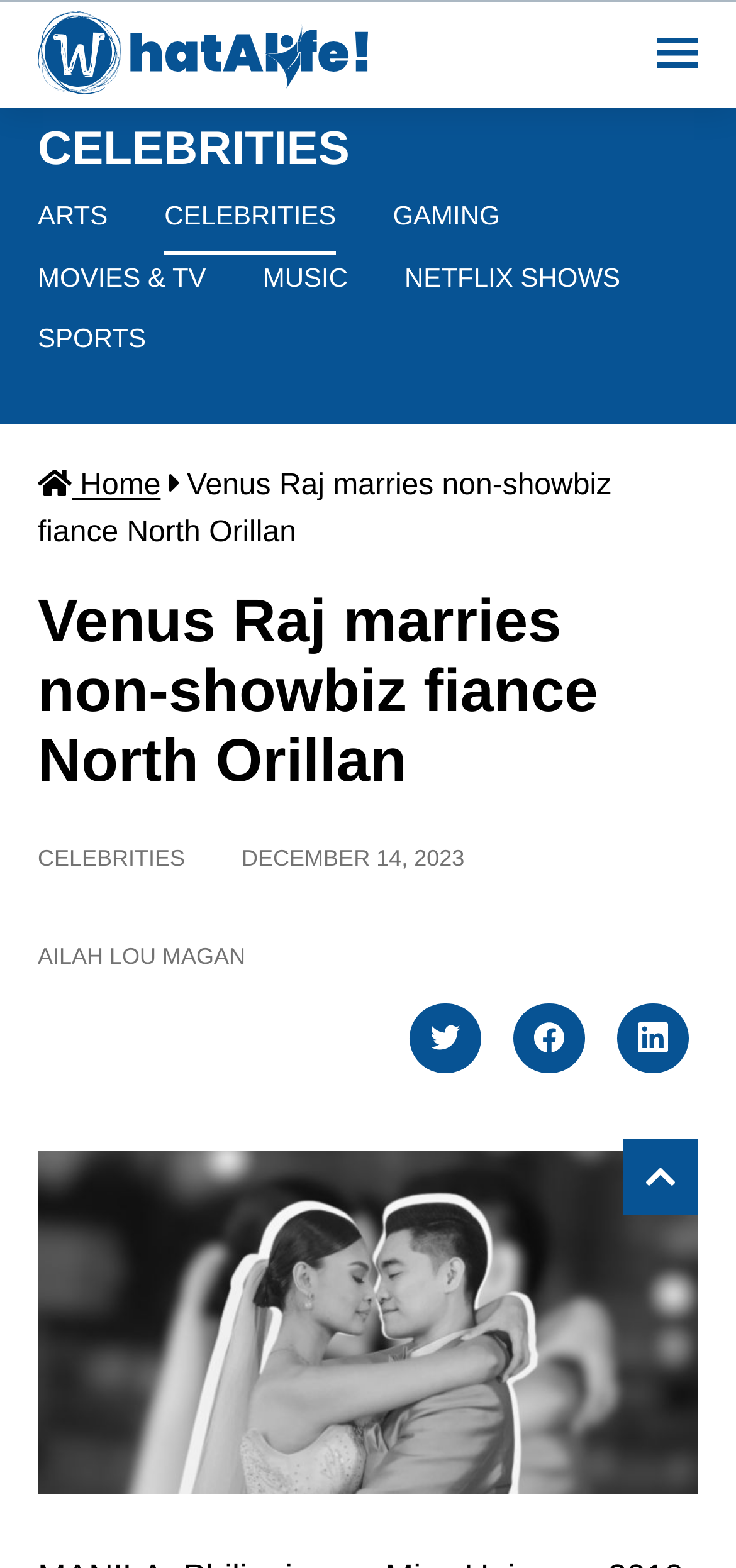Answer the following query with a single word or phrase:
What is the name of the celebrity in the article?

Venus Raj